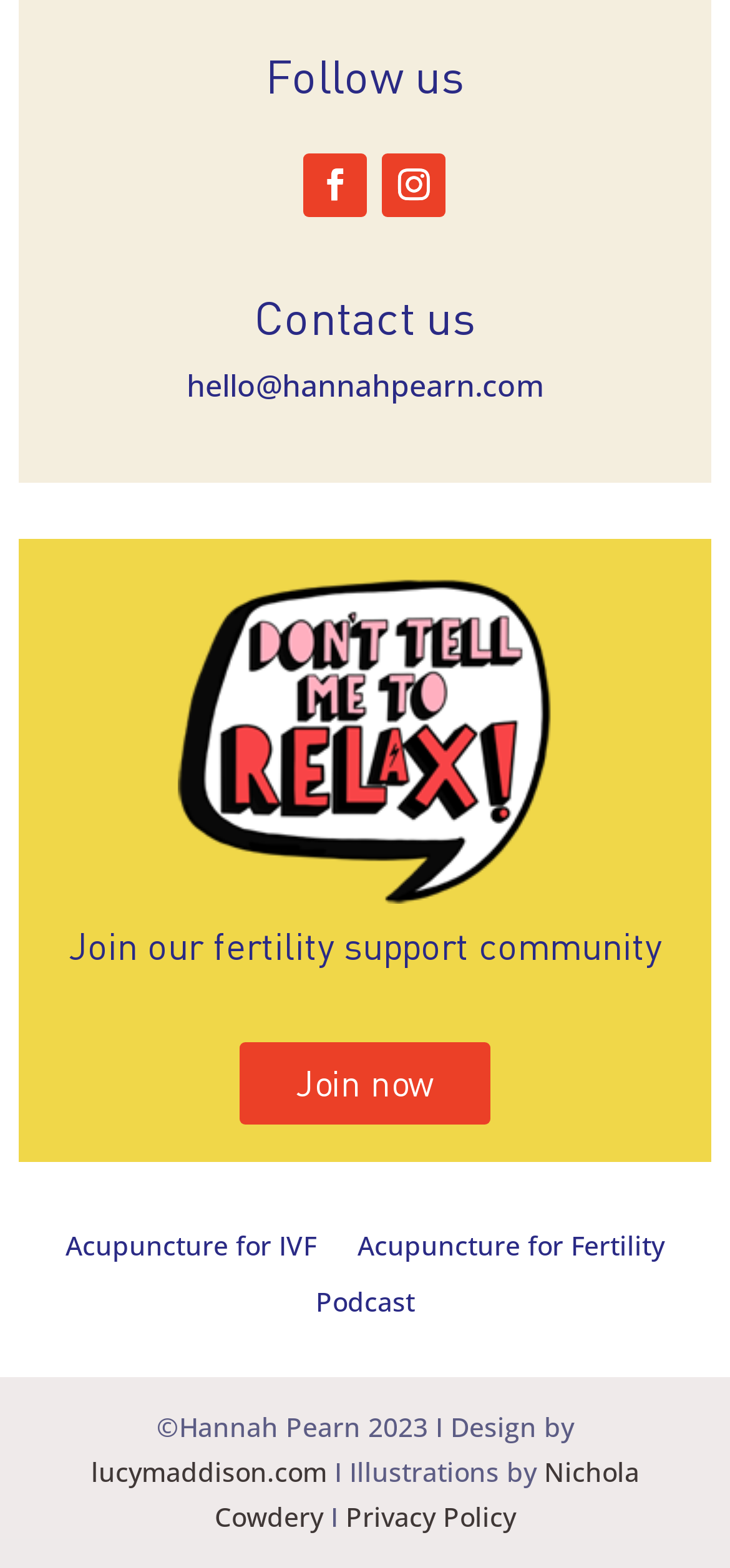Mark the bounding box of the element that matches the following description: "Acupuncture for IVF".

[0.09, 0.786, 0.433, 0.812]